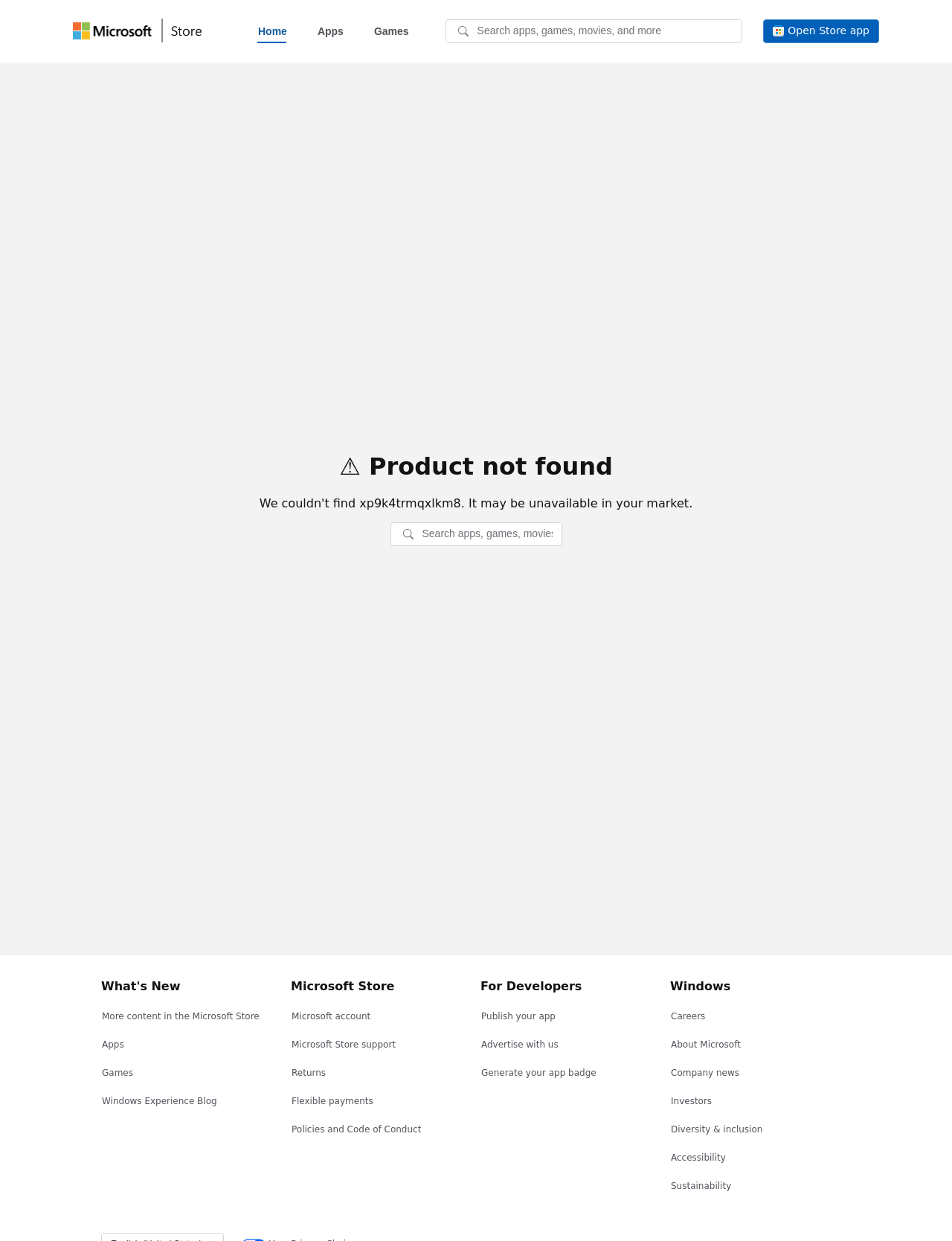Please look at the image and answer the question with a detailed explanation: What is the purpose of the 'Open Store app' button?

The 'Open Store app' button is located at the top right corner of the page and its purpose is to open the Microsoft Store app, allowing users to access the store's features and products in a more immersive experience.